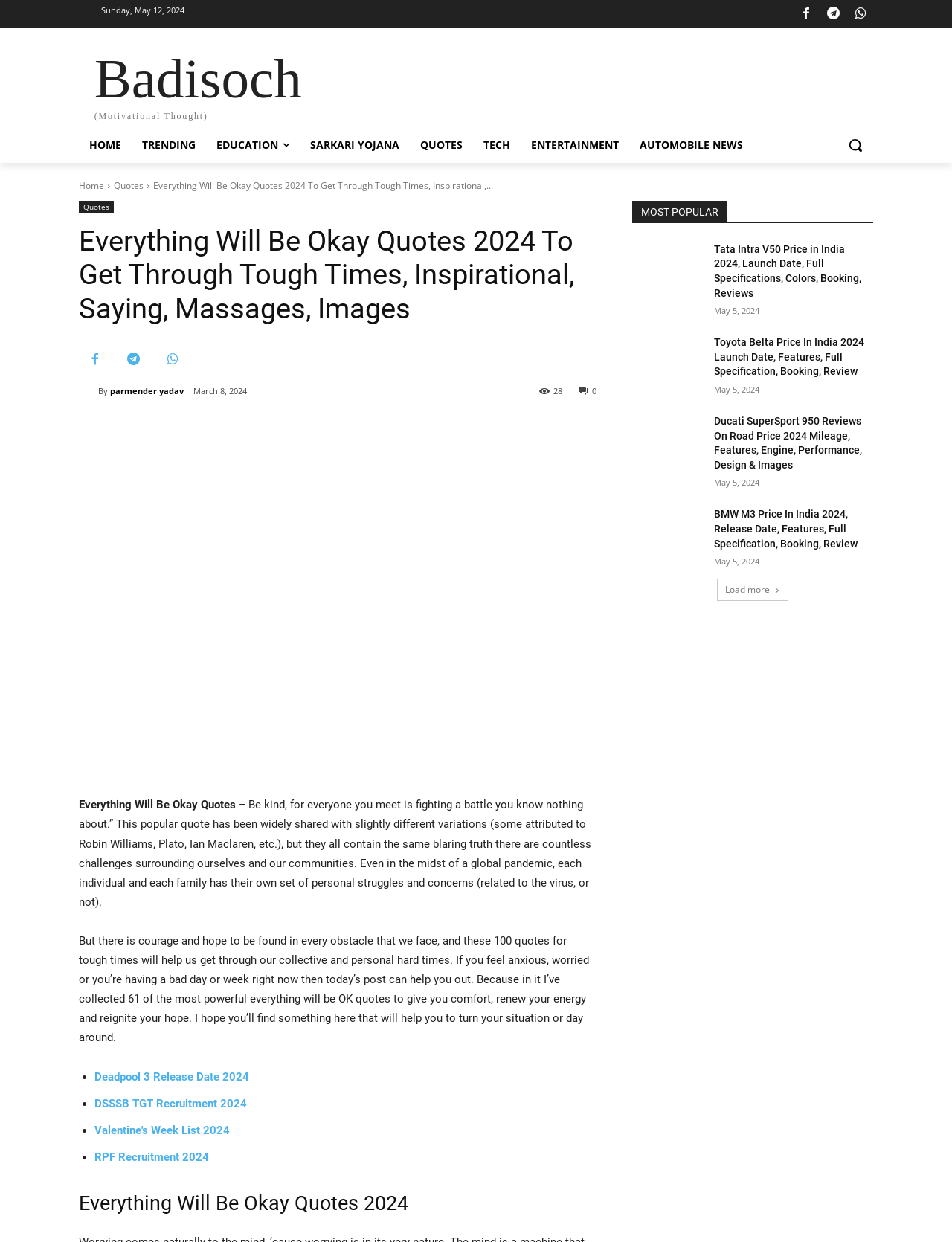Show the bounding box coordinates of the element that should be clicked to complete the task: "Read the 'Everything Will Be Okay Quotes 2024' article".

[0.083, 0.181, 0.627, 0.263]